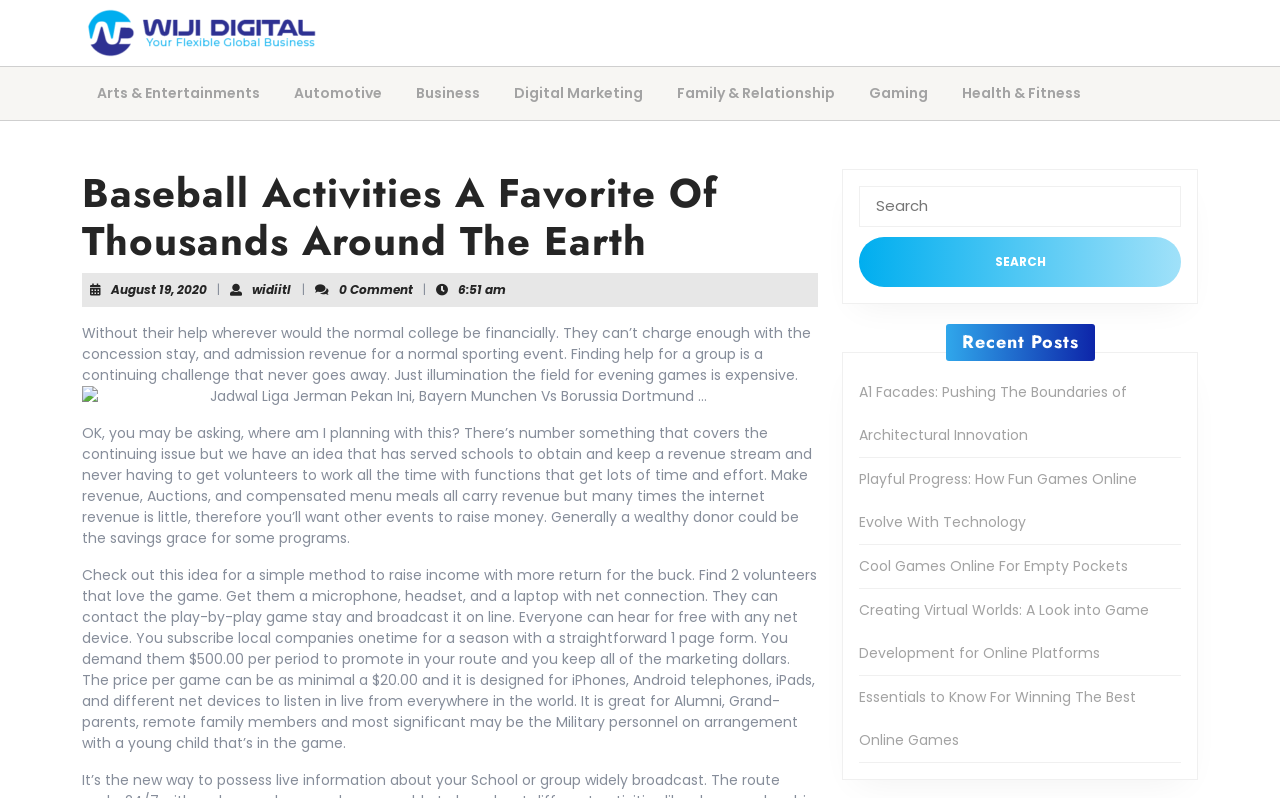Determine the bounding box coordinates for the clickable element required to fulfill the instruction: "Click on the 'A1 Facades: Pushing The Boundaries of Architectural Innovation' link". Provide the coordinates as four float numbers between 0 and 1, i.e., [left, top, right, bottom].

[0.671, 0.479, 0.88, 0.558]